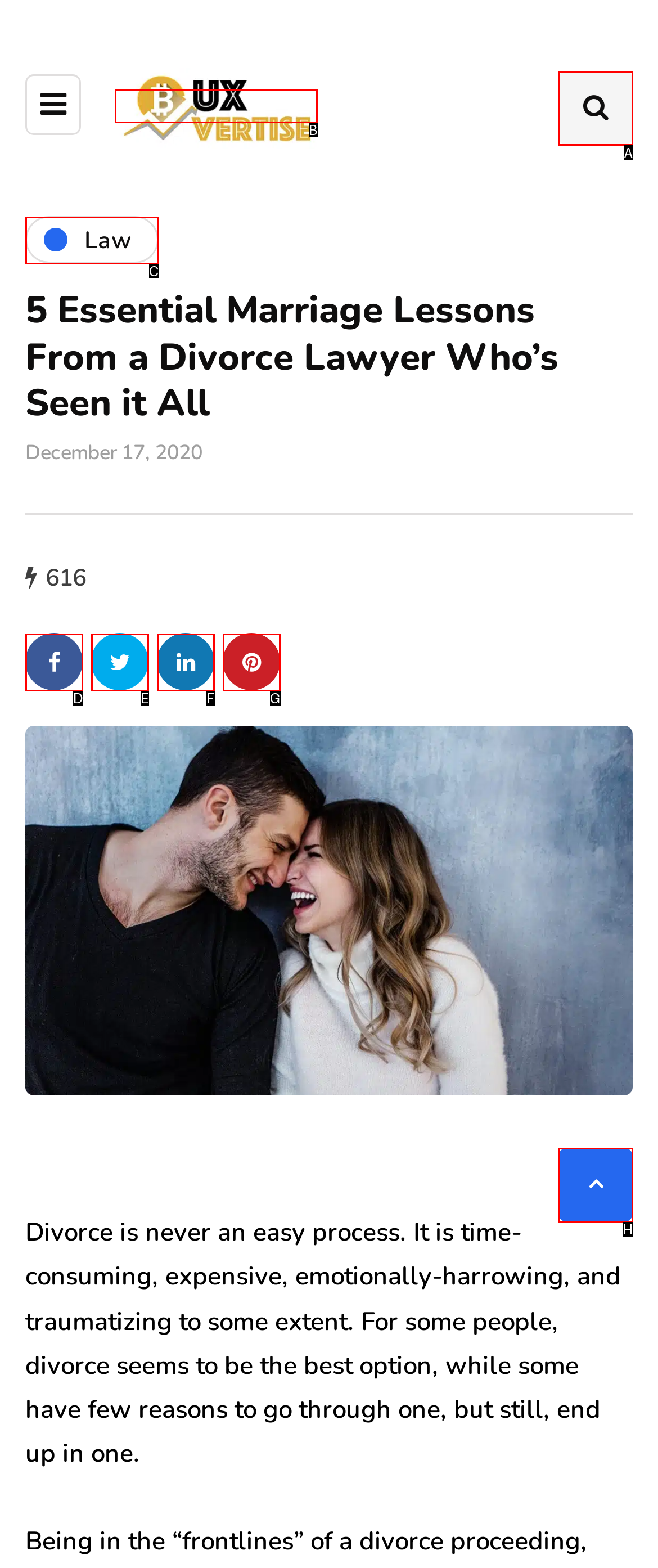Which UI element corresponds to this description: parent_node: Law aria-label="Scroll to top"
Reply with the letter of the correct option.

H